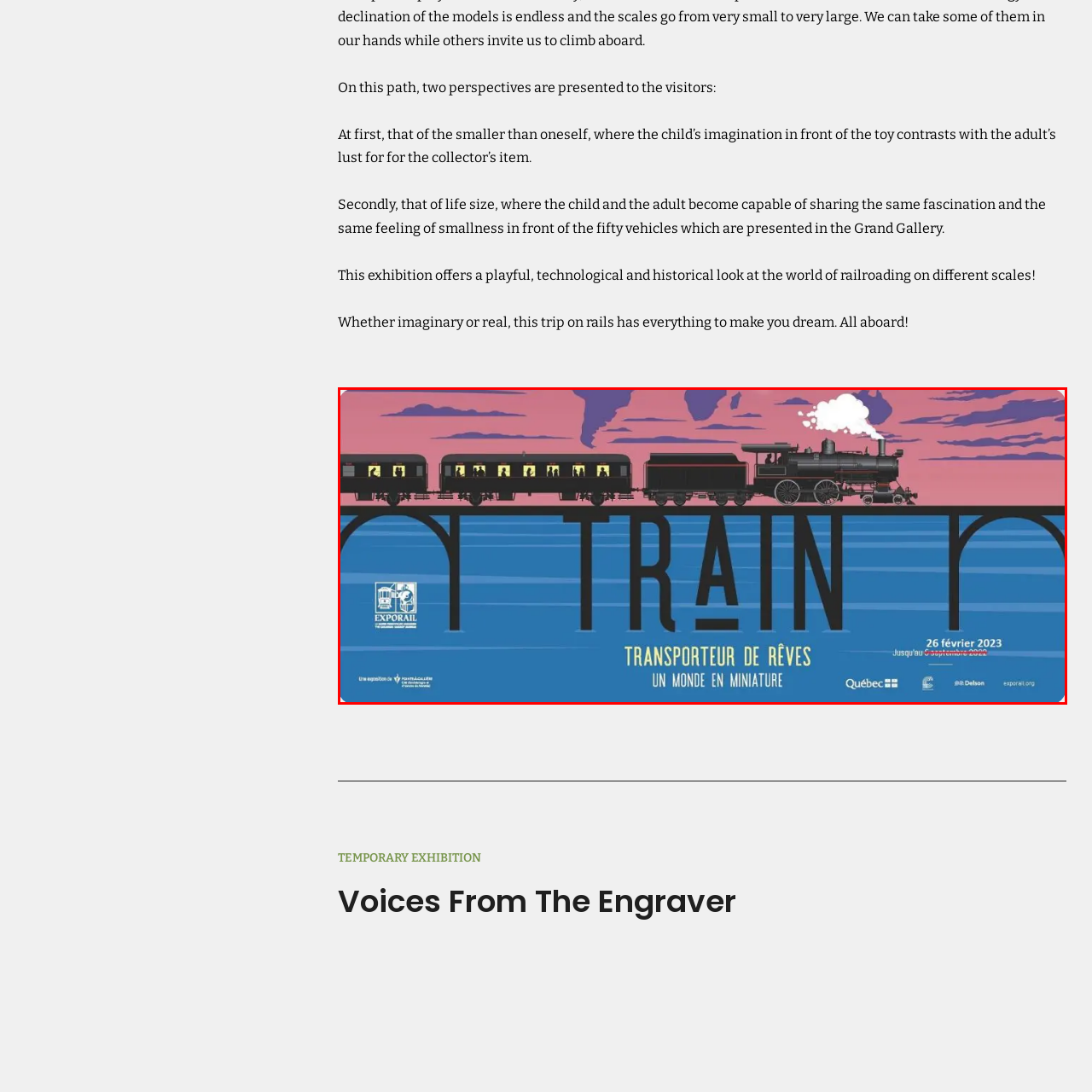When does the exhibition end?
Examine the image enclosed within the red bounding box and provide a comprehensive answer relying on the visual details presented in the image.

The exhibition dates are provided in the image, noting that it runs until February 26, 2023, which is the end date of the exhibition.